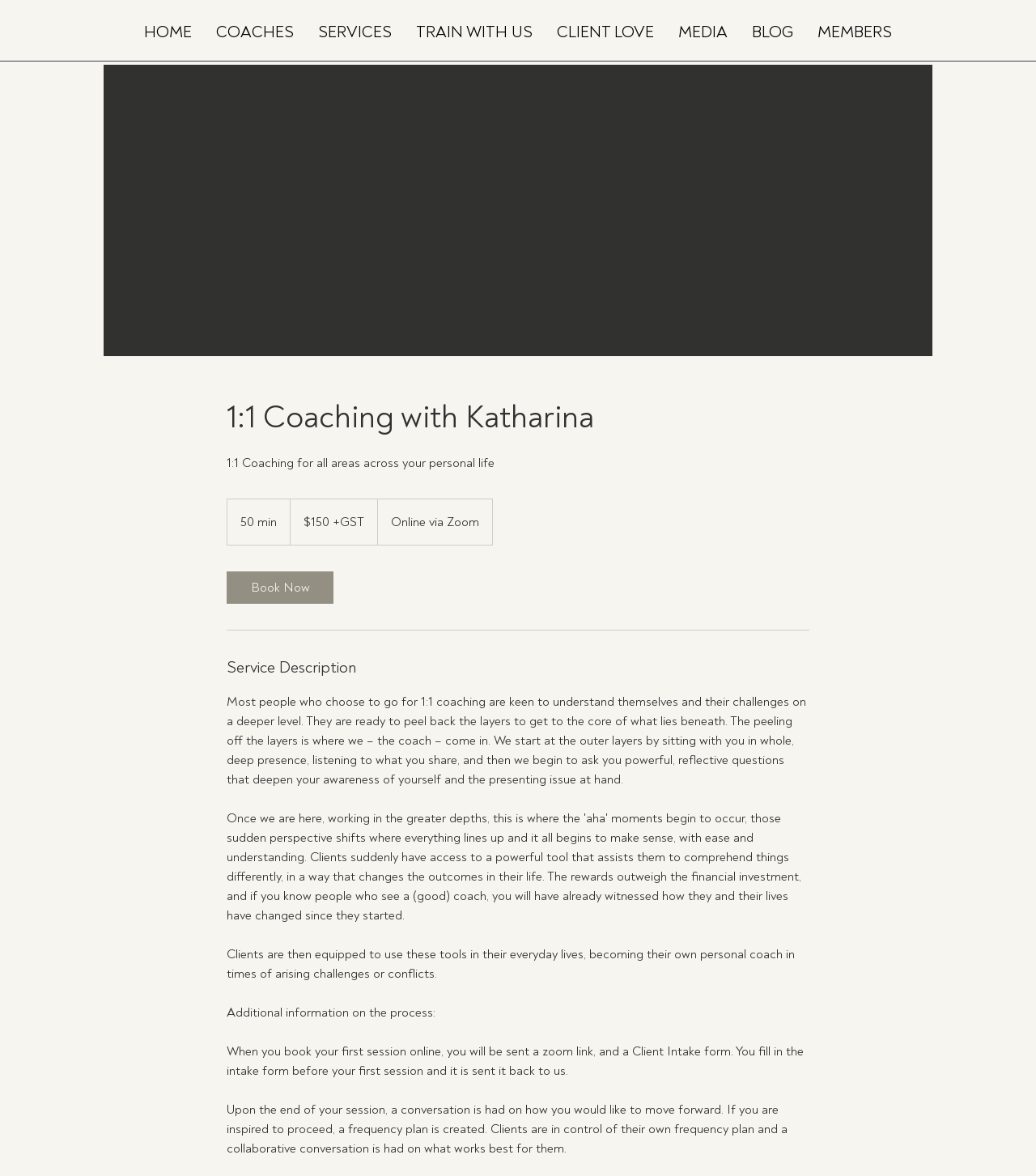Using the provided element description: "CLIENT LOVE", identify the bounding box coordinates. The coordinates should be four floats between 0 and 1 in the order [left, top, right, bottom].

[0.526, 0.007, 0.643, 0.048]